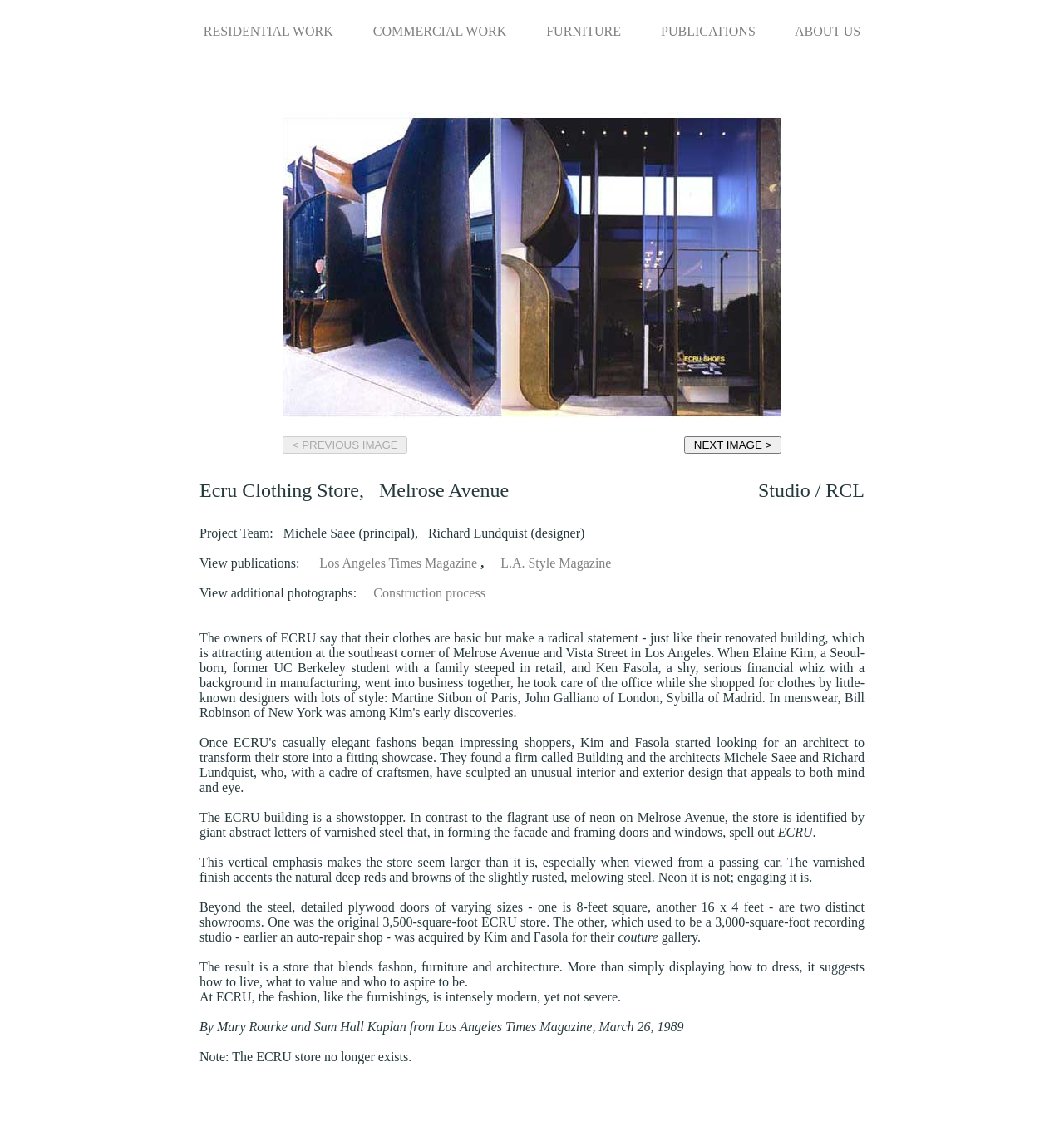Specify the bounding box coordinates of the area that needs to be clicked to achieve the following instruction: "Read the article from 'Los Angeles Times Magazine'".

[0.3, 0.496, 0.452, 0.509]